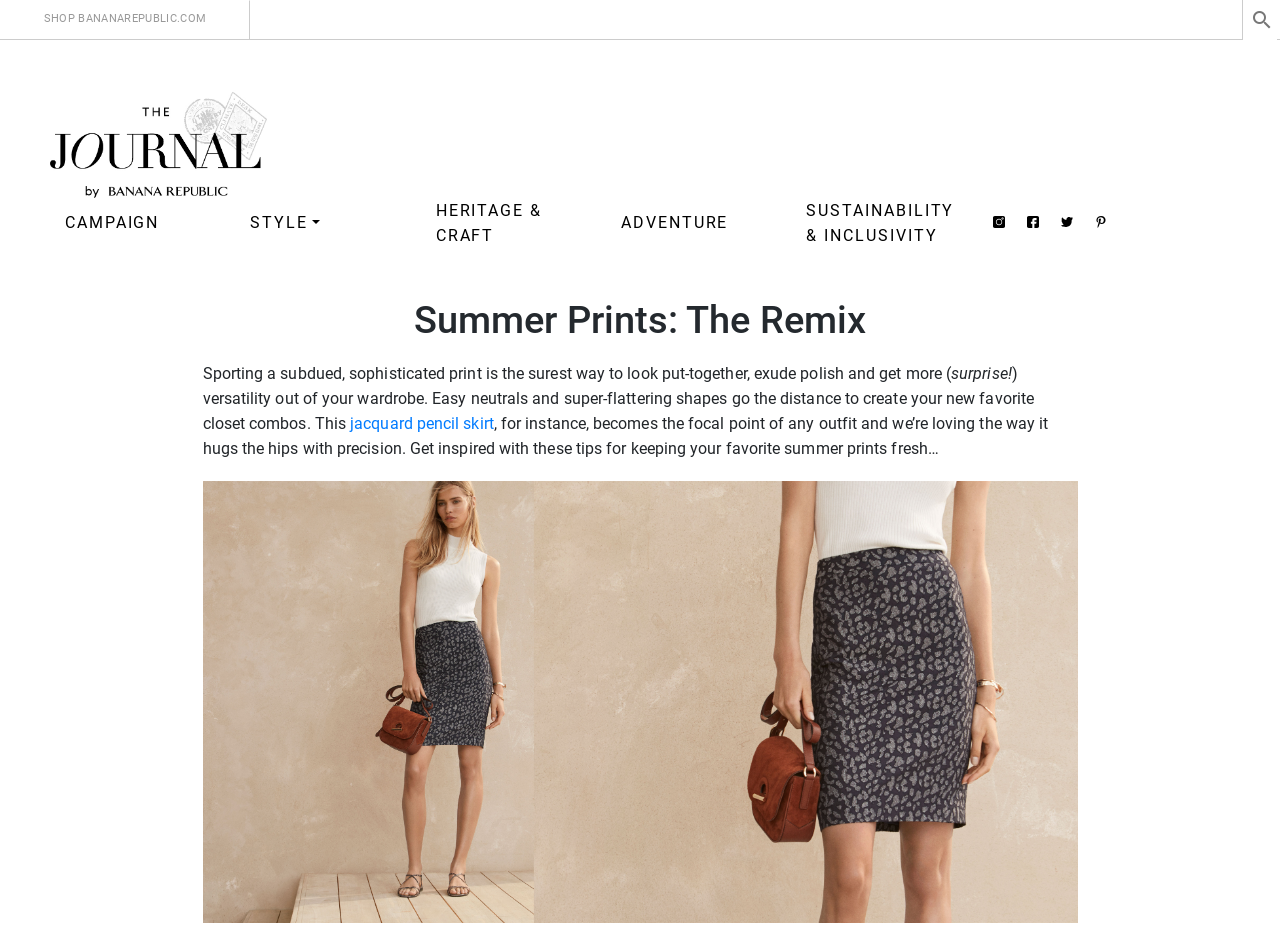Answer the question using only one word or a concise phrase: What is the purpose of the search box?

To search the website